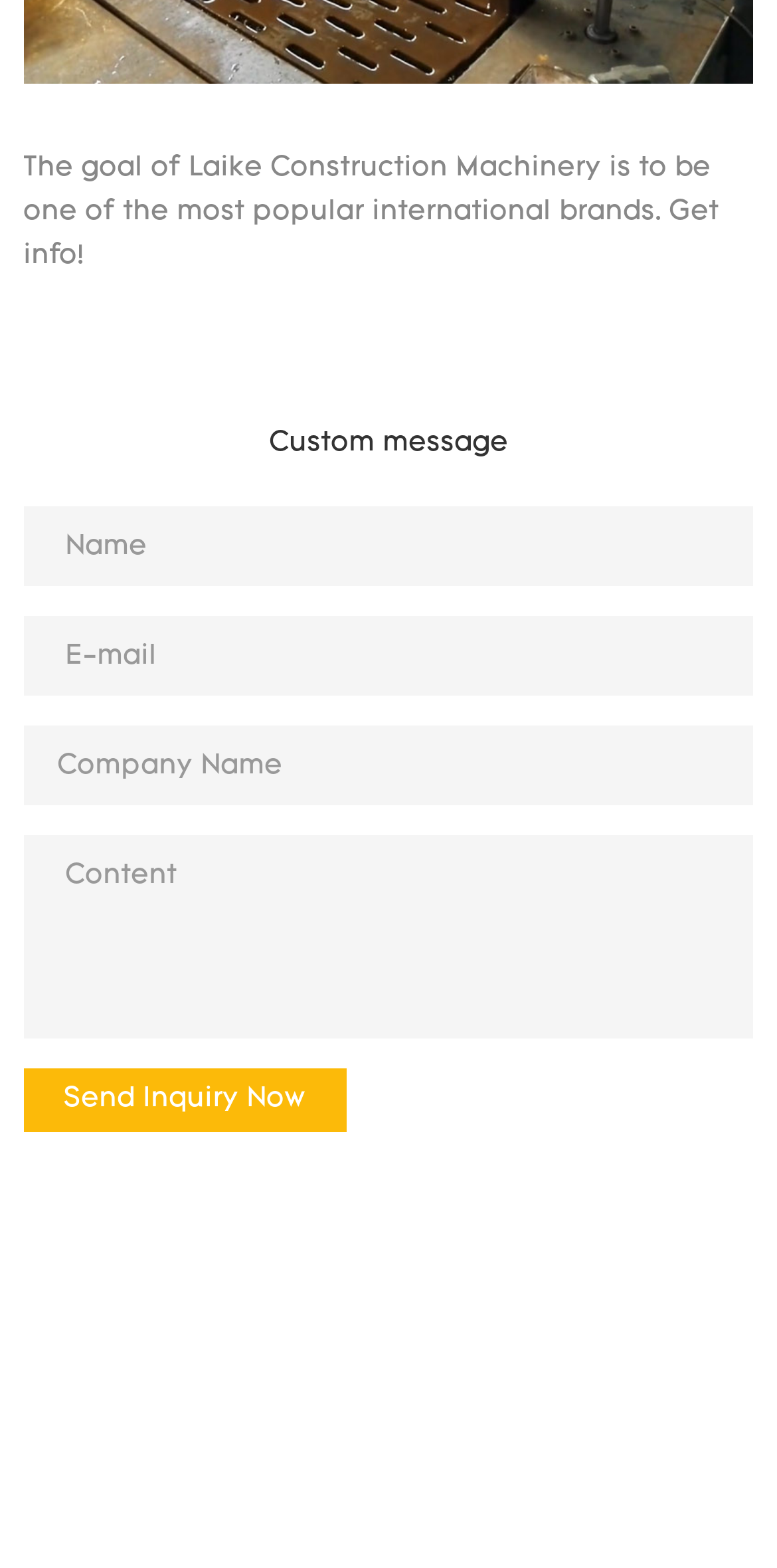Refer to the image and answer the question with as much detail as possible: What is the purpose of the 'Send Inquiry Now' button?

The 'Send Inquiry Now' button is located at the bottom of the webpage, below the textboxes. Its purpose is to send an inquiry, likely with the information filled in the textboxes, to the company or organization represented by the webpage.